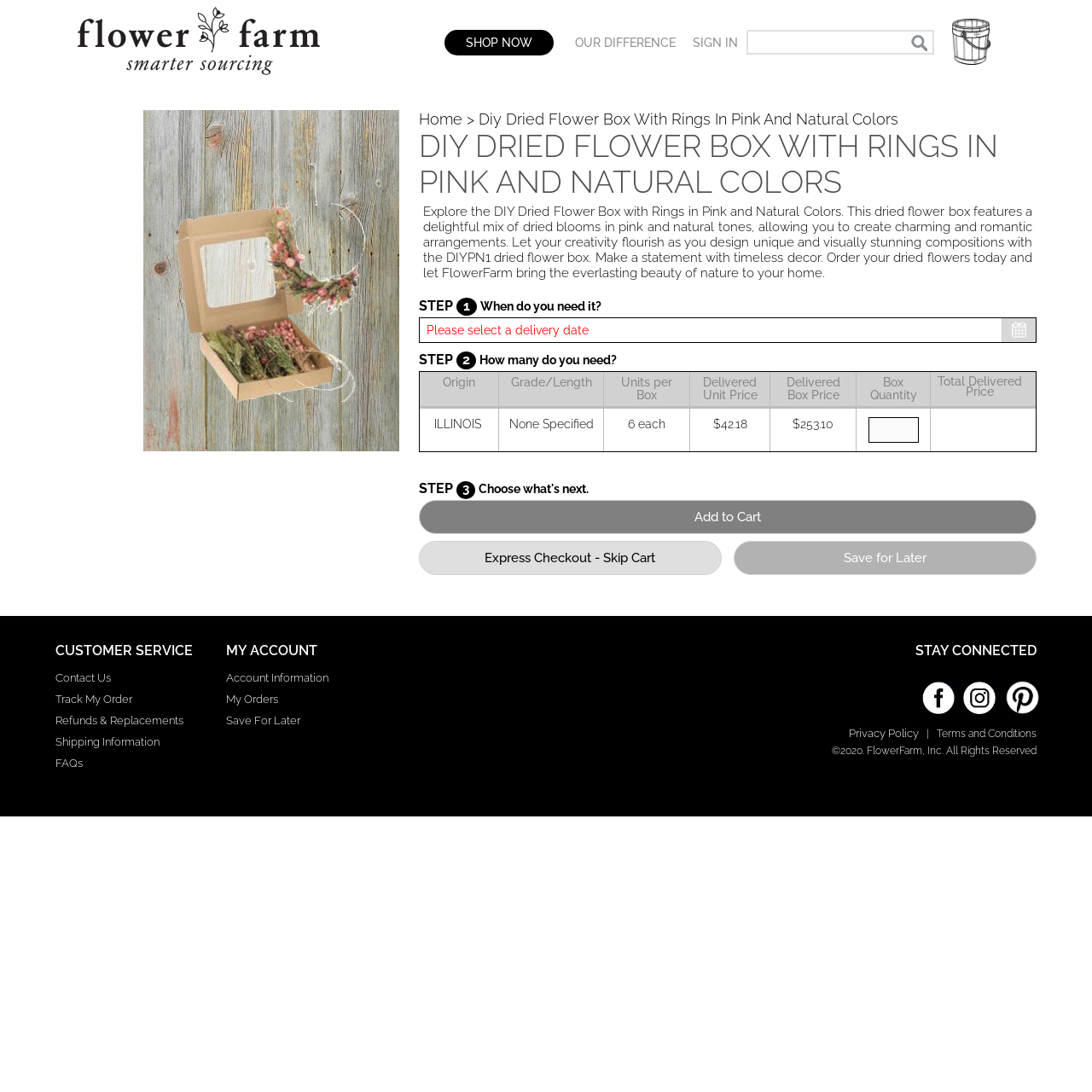Could you determine the bounding box coordinates of the clickable element to complete the instruction: "Contact customer service"? Provide the coordinates as four float numbers between 0 and 1, i.e., [left, top, right, bottom].

[0.051, 0.615, 0.191, 0.626]